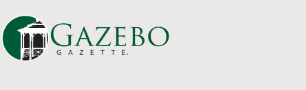What does the gazebo icon symbolize?
Using the picture, provide a one-word or short phrase answer.

Inviting atmosphere